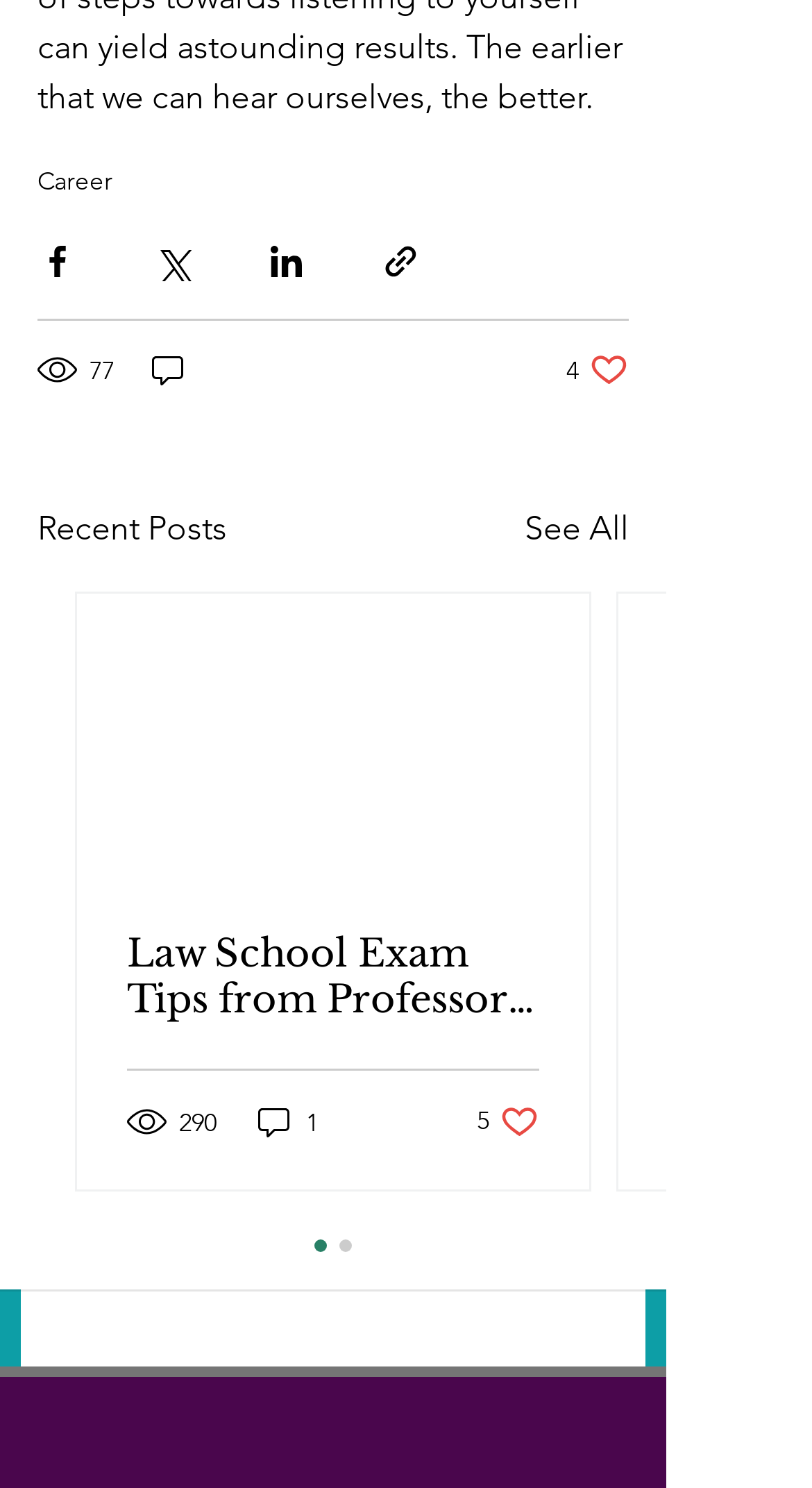Please specify the bounding box coordinates of the clickable region to carry out the following instruction: "Click on Career". The coordinates should be four float numbers between 0 and 1, in the format [left, top, right, bottom].

[0.046, 0.111, 0.138, 0.132]